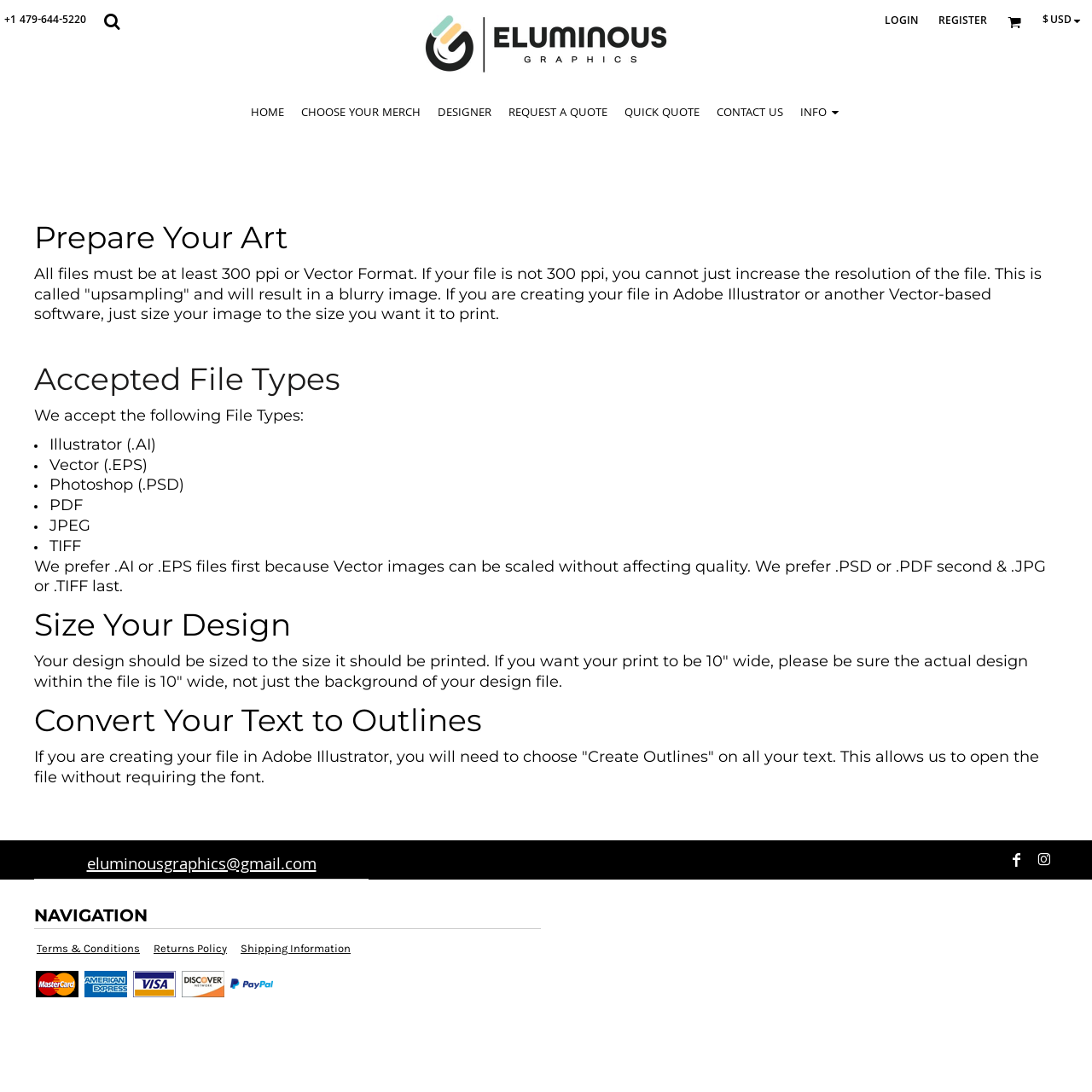Locate the bounding box coordinates of the UI element described by: "Request a Quote". The bounding box coordinates should consist of four float numbers between 0 and 1, i.e., [left, top, right, bottom].

[0.465, 0.095, 0.556, 0.112]